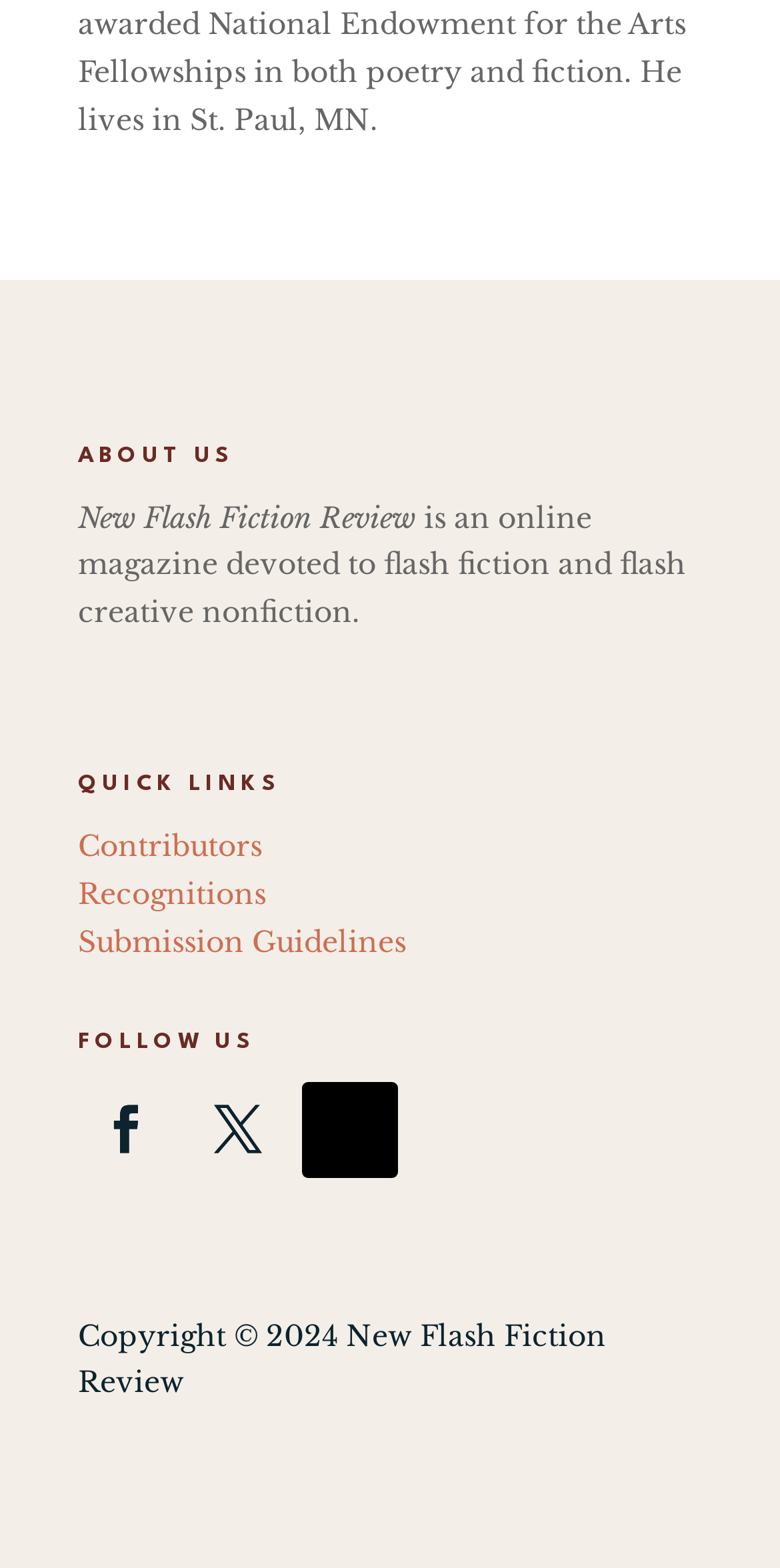Using the webpage screenshot, find the UI element described by Follow. Provide the bounding box coordinates in the format (top-left x, top-left y, bottom-right x, bottom-right y), ensuring all values are floating point numbers between 0 and 1.

[0.387, 0.69, 0.51, 0.752]